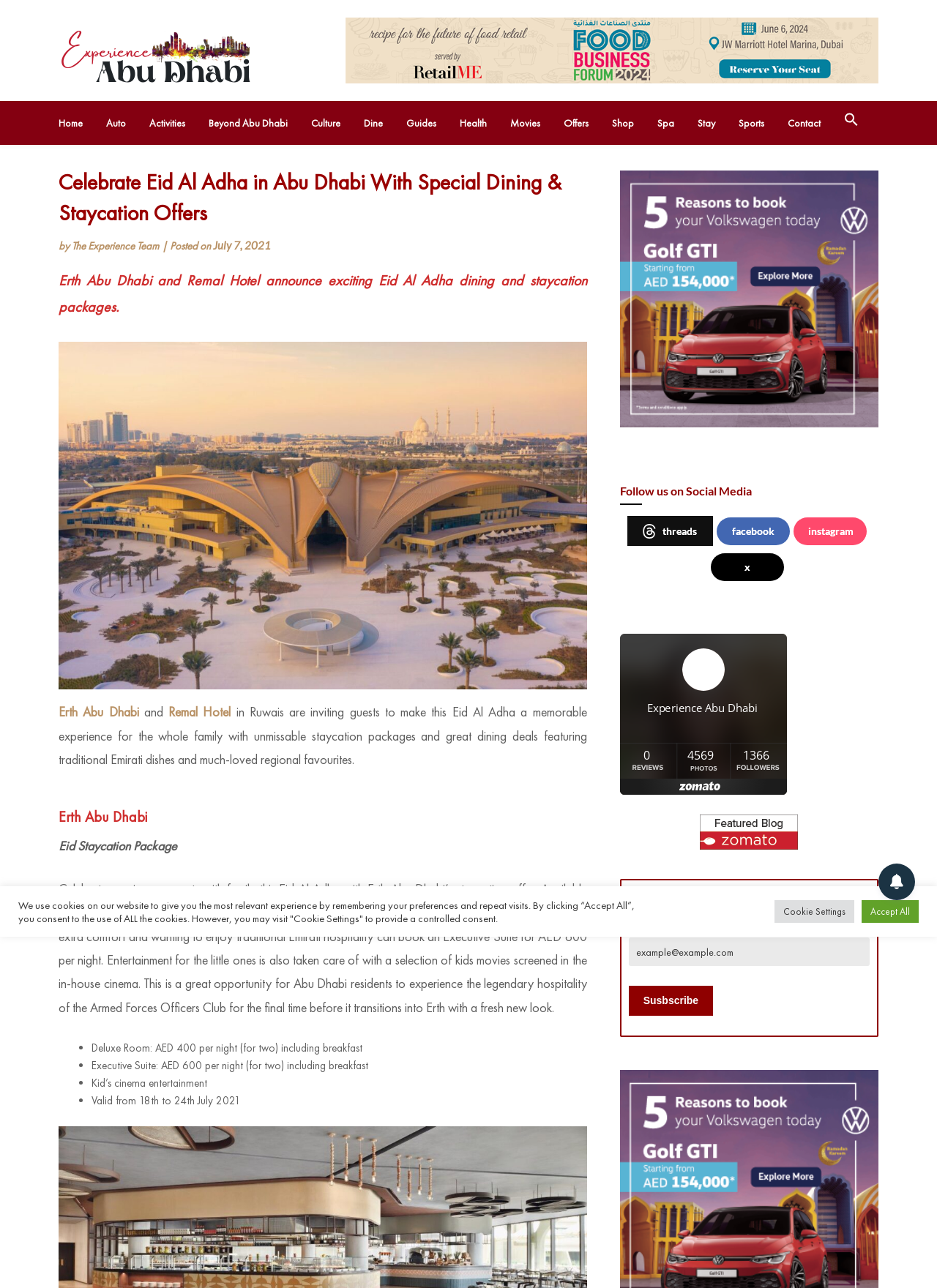Please indicate the bounding box coordinates of the element's region to be clicked to achieve the instruction: "Search for something". Provide the coordinates as four float numbers between 0 and 1, i.e., [left, top, right, bottom].

[0.928, 0.085, 0.959, 0.103]